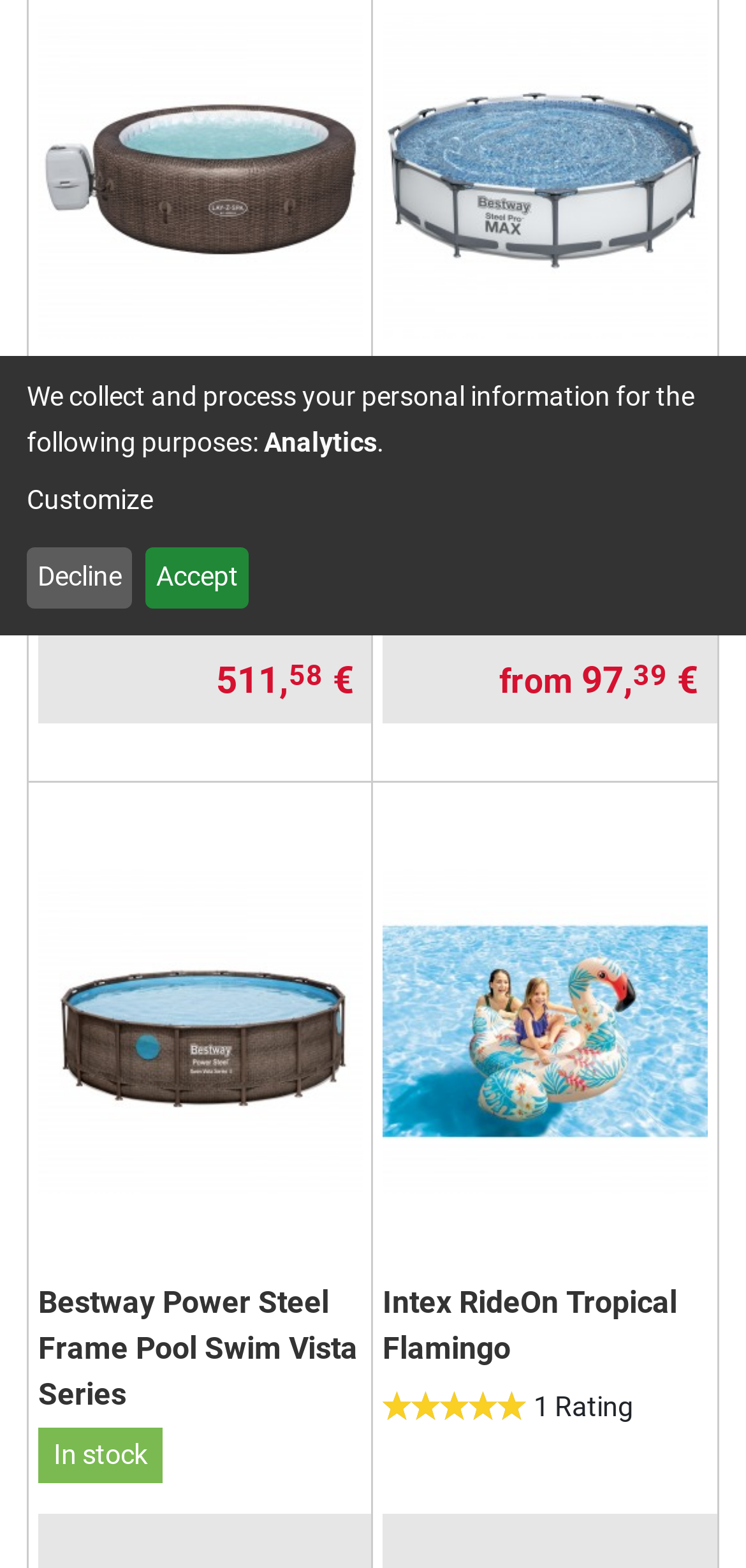Determine the bounding box for the UI element described here: "Decline".

[0.036, 0.349, 0.177, 0.388]